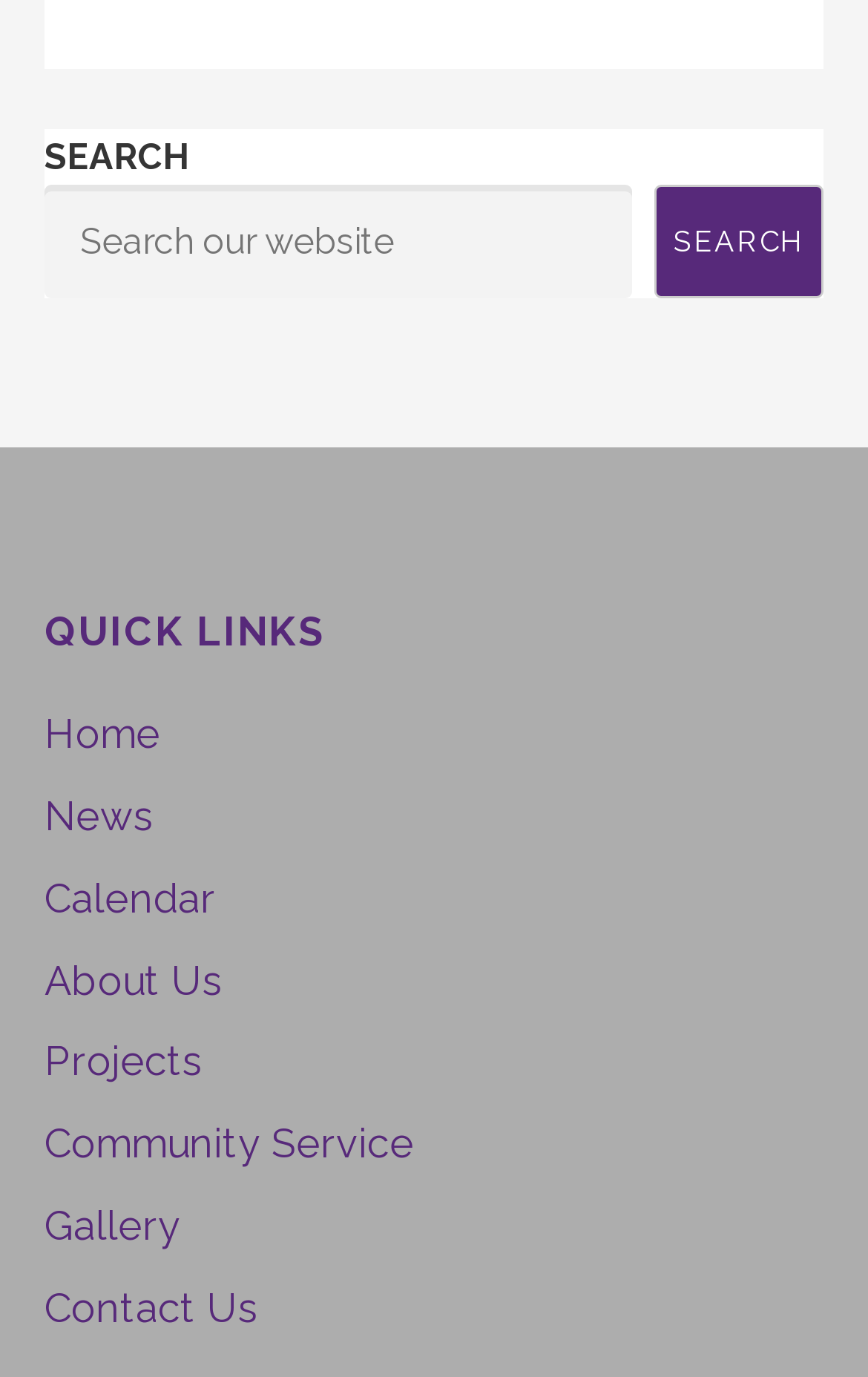What is the purpose of the search box?
Look at the image and answer the question using a single word or phrase.

To search the website